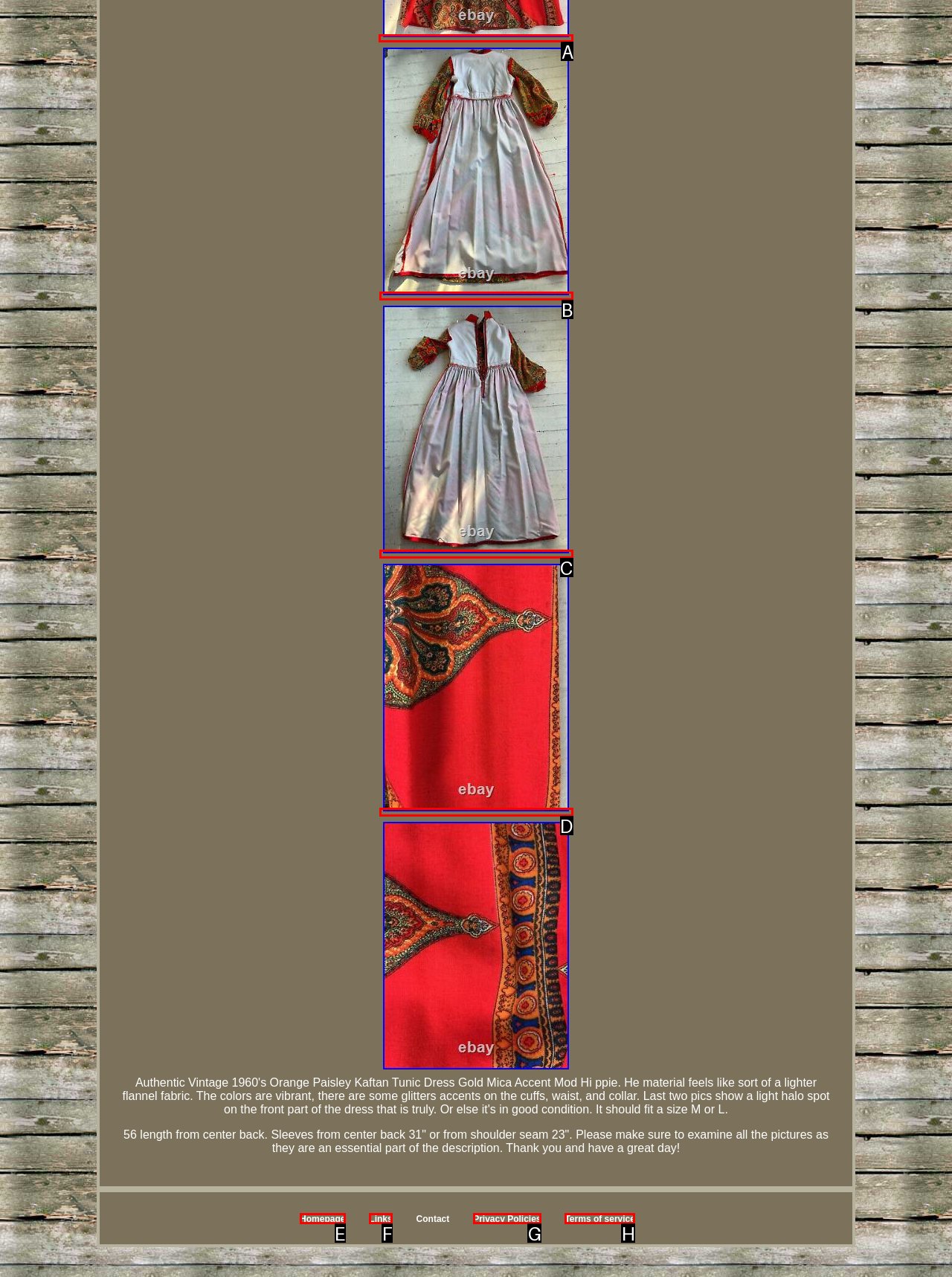Identify which HTML element to click to fulfill the following task: View the product details. Provide your response using the letter of the correct choice.

A